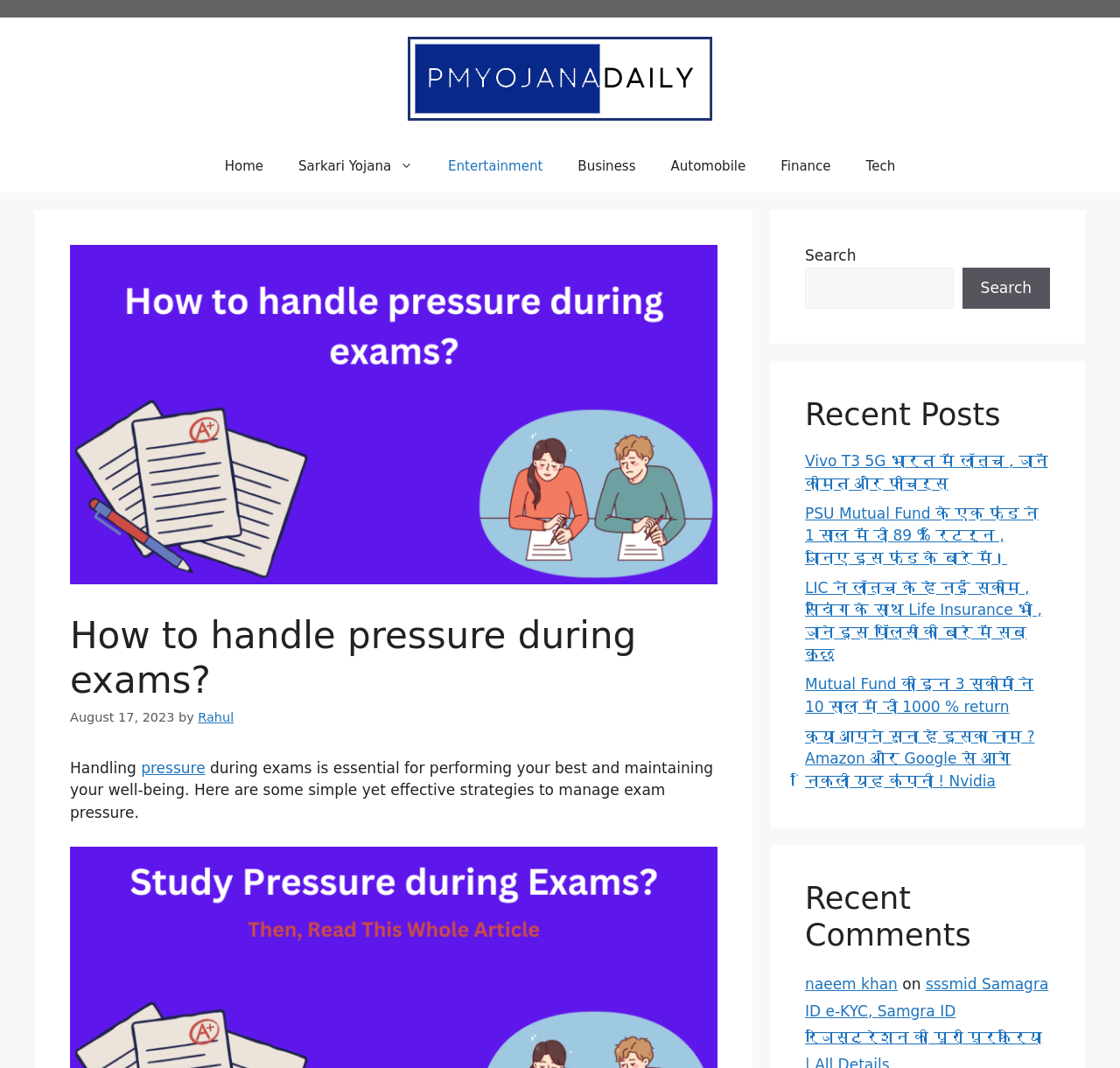Please answer the following question using a single word or phrase: 
What is the purpose of the search box?

To search the website